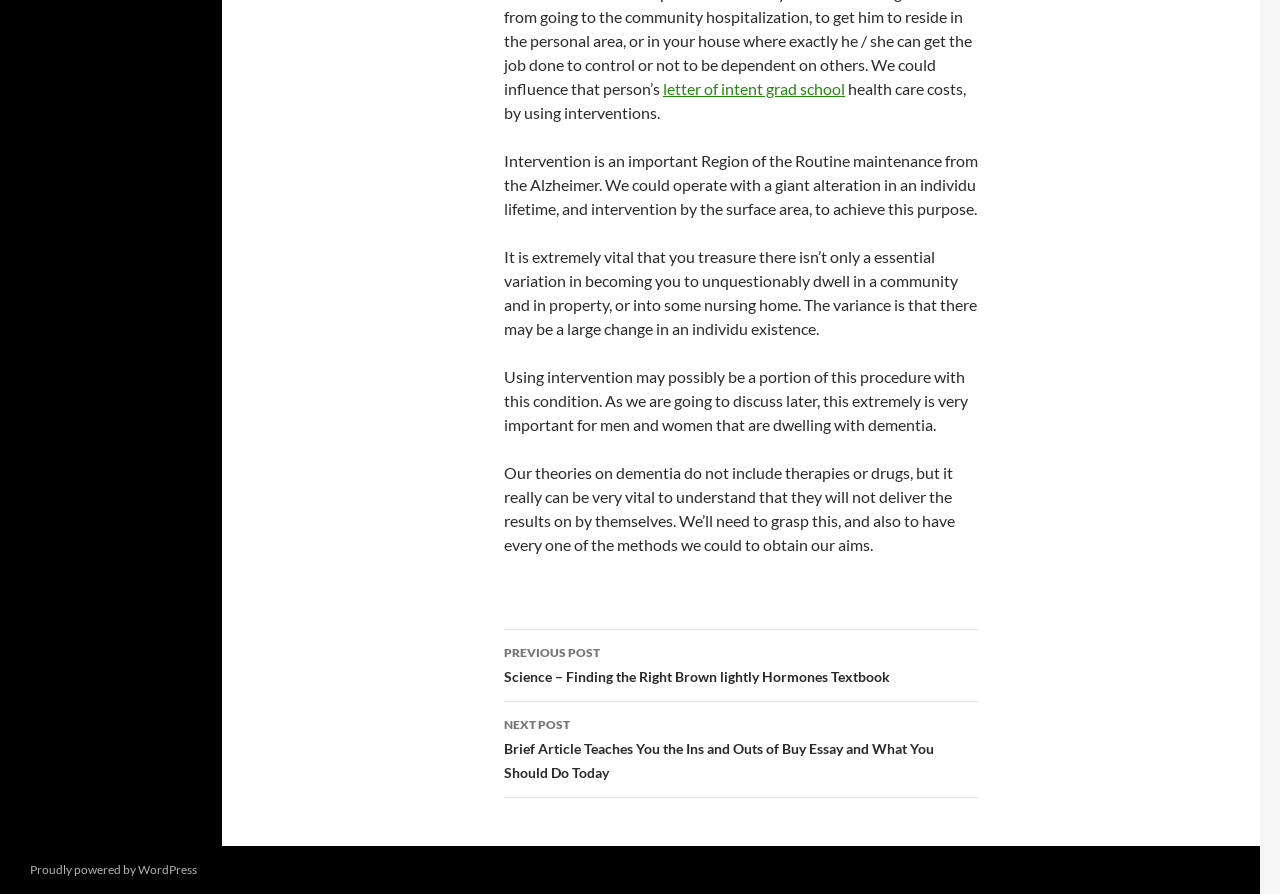What is the navigation option below the main content?
Answer briefly with a single word or phrase based on the image.

Post navigation